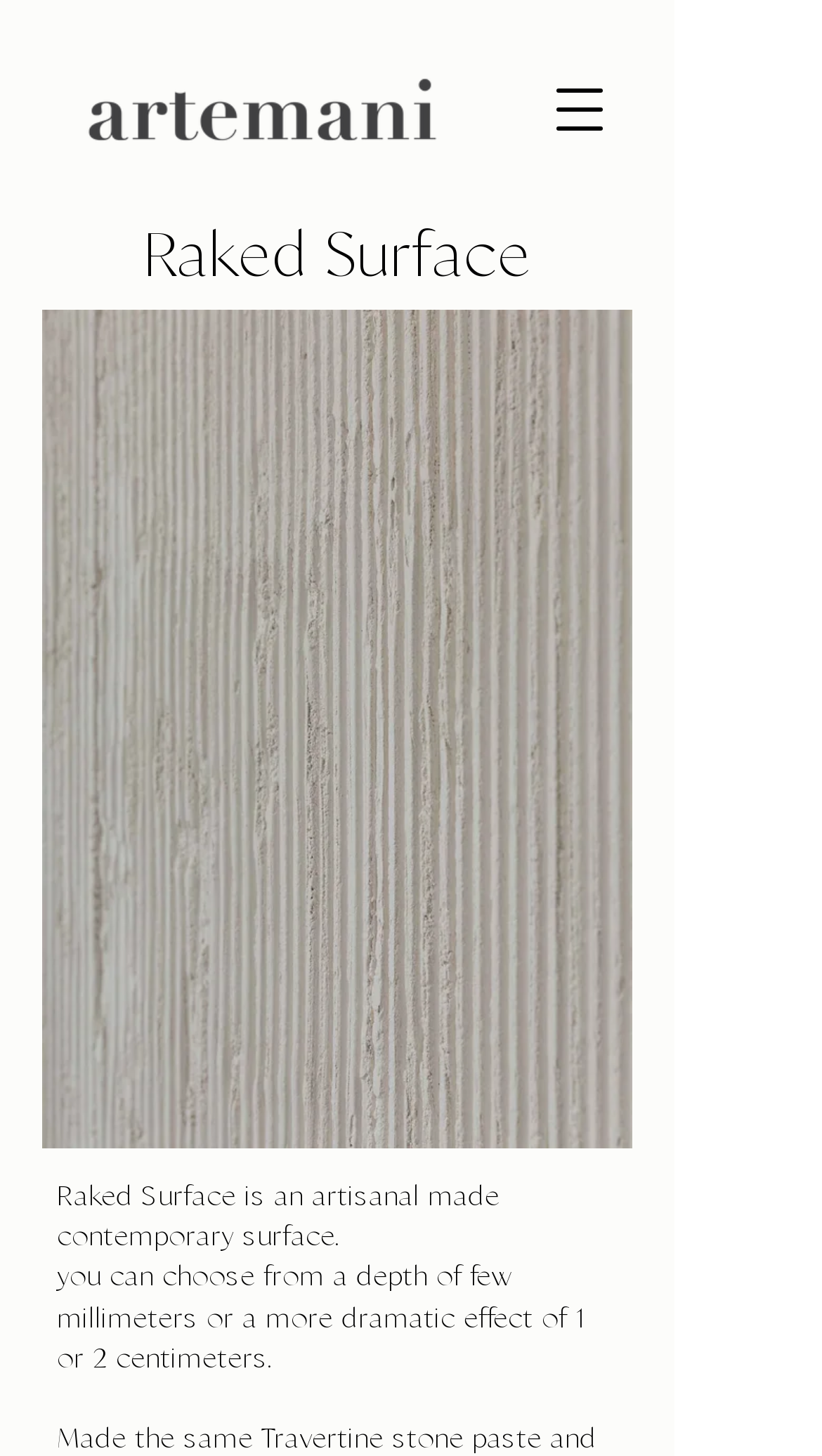Respond to the question with just a single word or phrase: 
What is the surface type being described?

Raked Surface